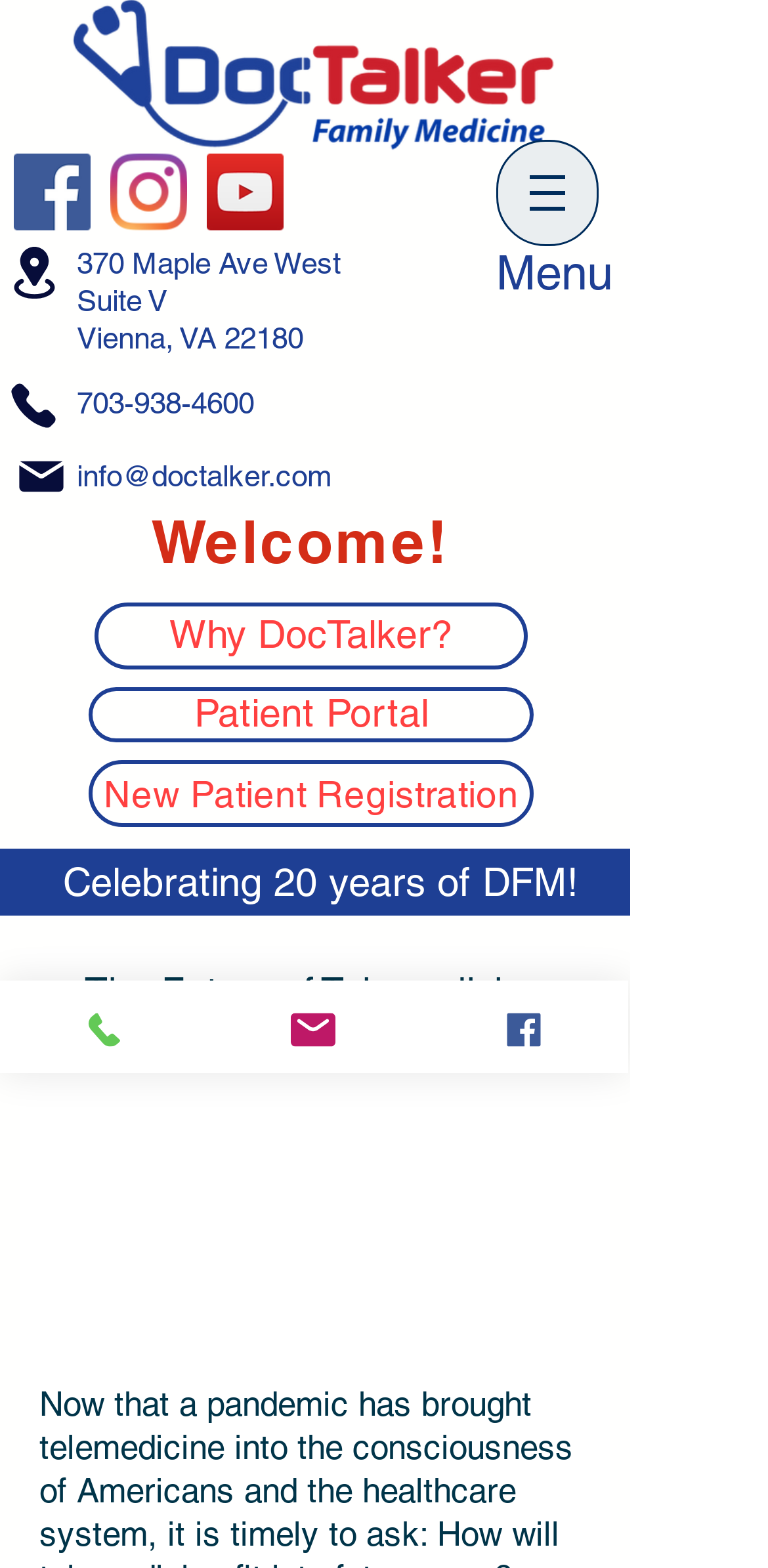Locate the bounding box coordinates of the element I should click to achieve the following instruction: "Send an email".

[0.273, 0.625, 0.545, 0.684]